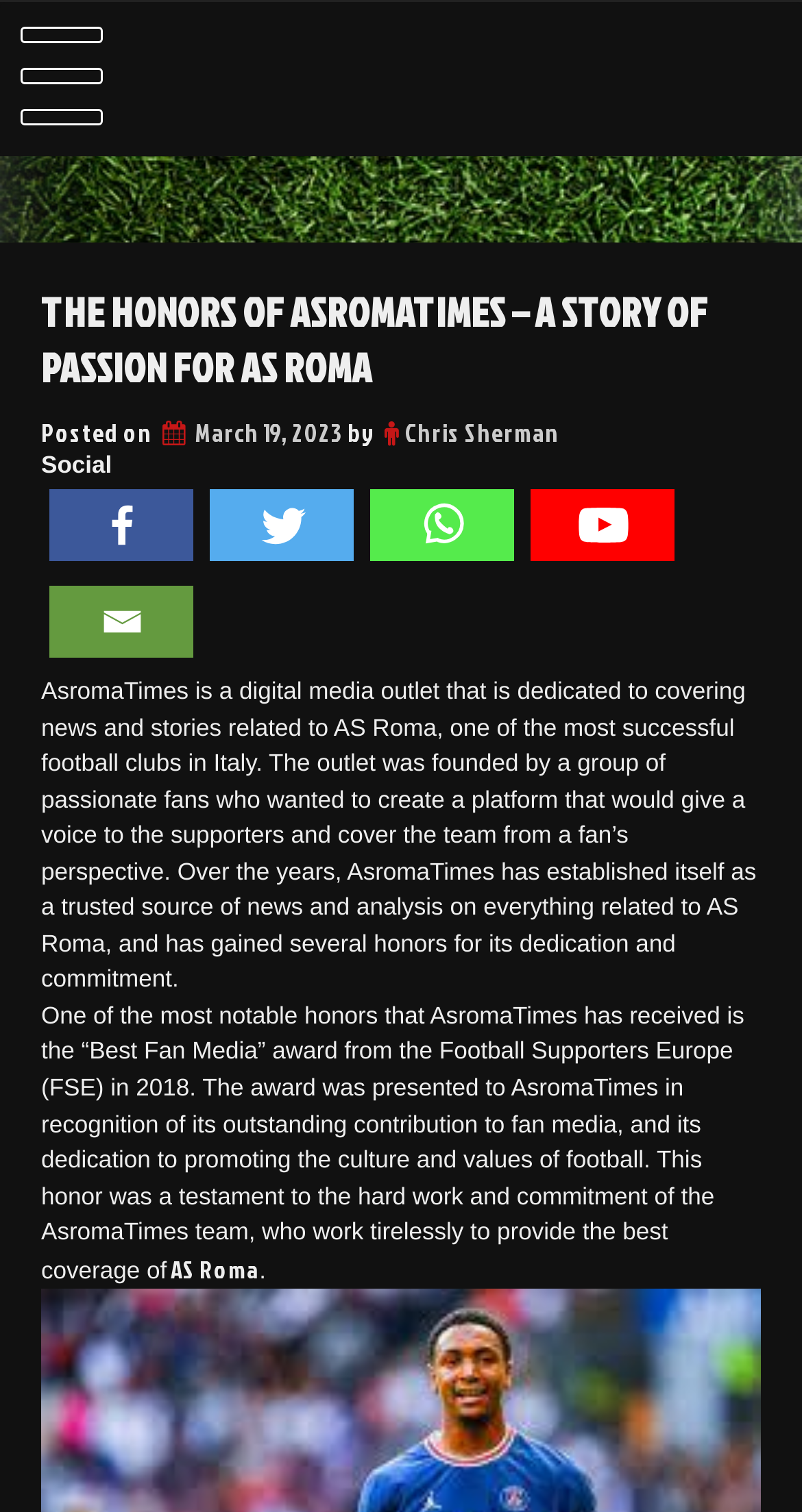Extract the bounding box coordinates of the UI element described: "title="Menu"". Provide the coordinates in the format [left, top, right, bottom] with values ranging from 0 to 1.

None